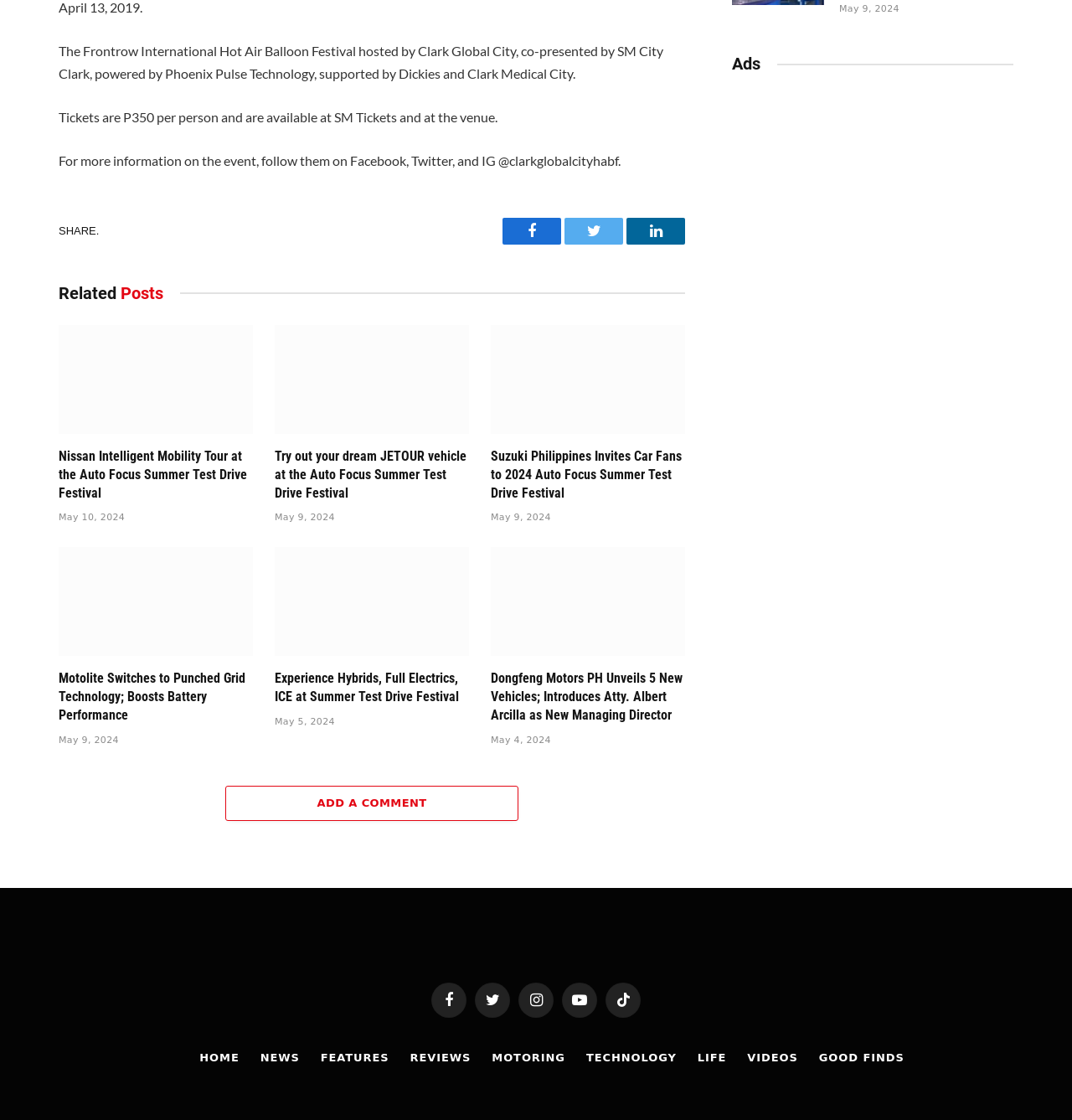Pinpoint the bounding box coordinates of the clickable area necessary to execute the following instruction: "Follow on Twitter". The coordinates should be given as four float numbers between 0 and 1, namely [left, top, right, bottom].

[0.527, 0.194, 0.581, 0.218]